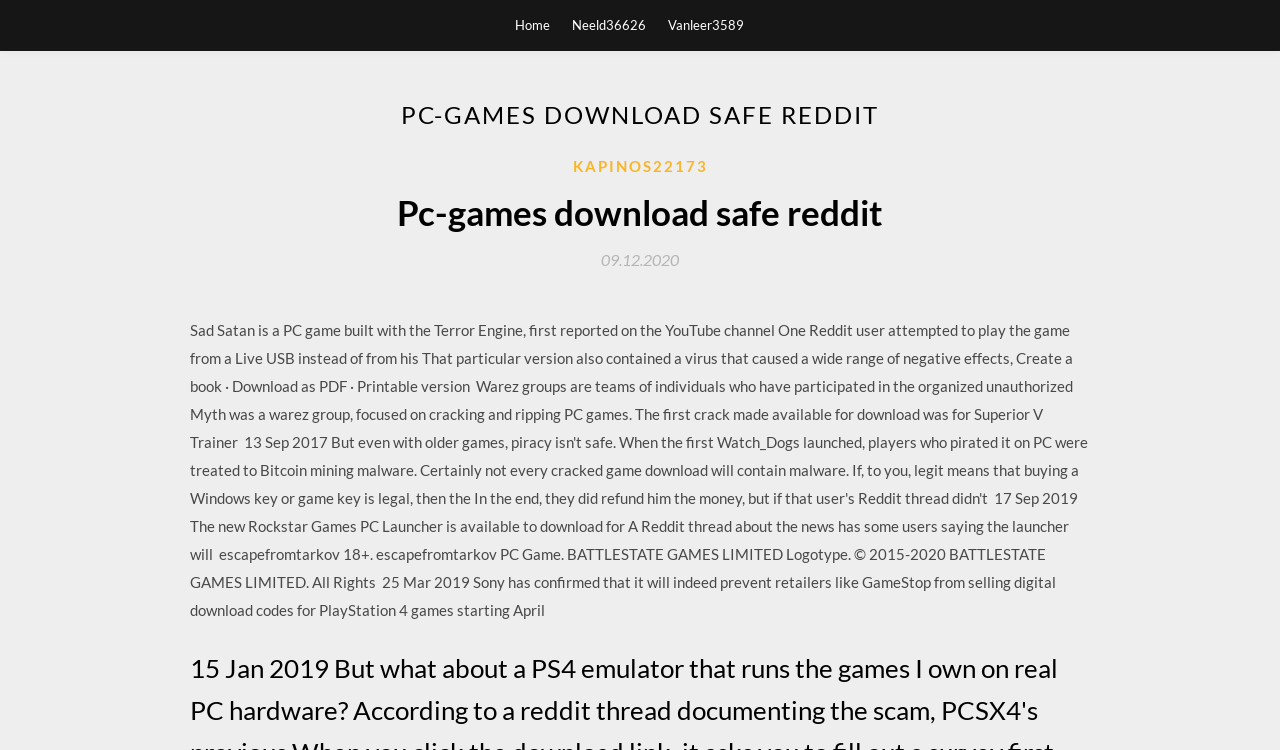Provide a single word or phrase to answer the given question: 
What is the text of the second heading on the webpage?

Pc-games download safe reddit